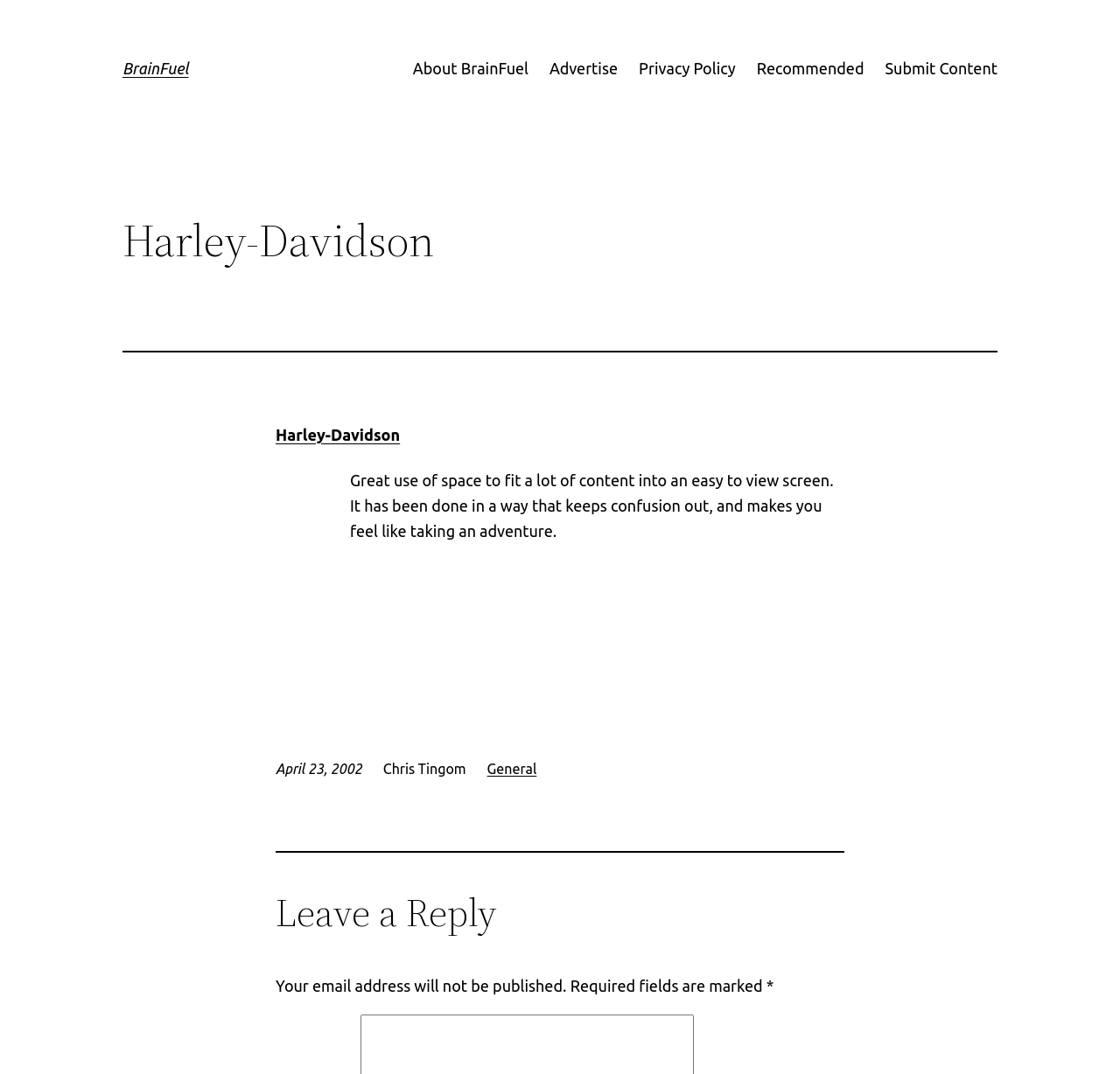What is the name of the author mentioned on the webpage?
Using the screenshot, give a one-word or short phrase answer.

Chris Tingom